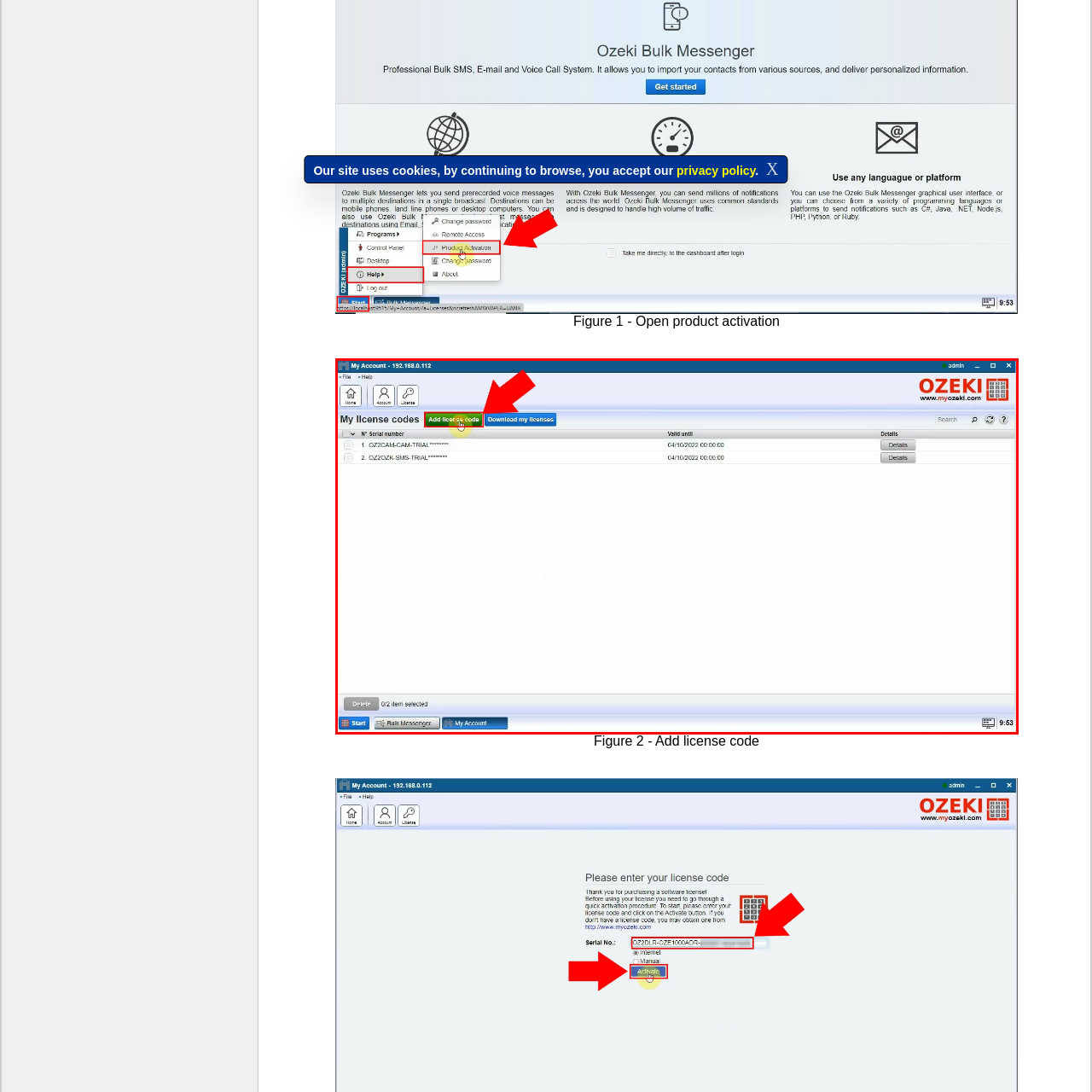Describe in detail the visual content enclosed by the red bounding box.

The image illustrates a user interface for managing license codes associated with an account. In the center of the screen, there is a table displaying two license codes, each with their corresponding serial number and expiration dates. Above the table, a prominent button labeled "Add license code" is highlighted with a red arrow pointing to it, indicating its importance in the process of adding new license information. To the right of the button, there is another option, "Download my license," which allows users to download their licenses for offline access. The overall layout presents a clear, user-friendly navigation structure aimed at facilitating license management in a straightforward manner.